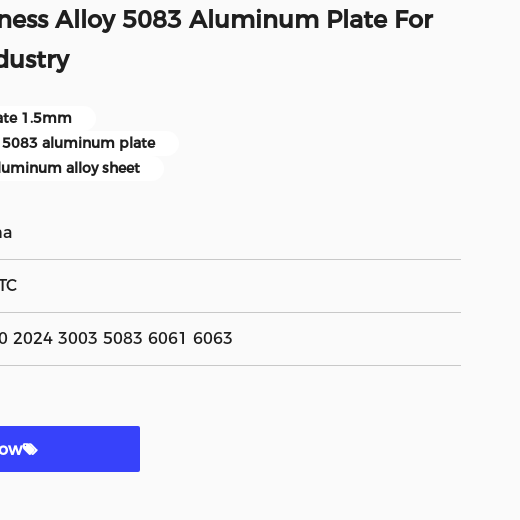Offer a detailed explanation of the image and its components.

This image showcases a 1.5mm thick Alloy 5083 aluminum plate, specifically designed for the aerospace industry. The prominent text highlights key features of the product, emphasizing its application and suitability. It indicates the origin as China and notes the certification as SGS MTC. Additionally, the image mentions various model numbers associated with other alloys, including 1100, 2024, 3003, 5083, 6061, and 6063. A button labeled "Chat Now" suggests options for further inquiries, indicating interactive support for potential buyers. This comprehensive display serves to inform customers about the product's specifications and encourages engagement.